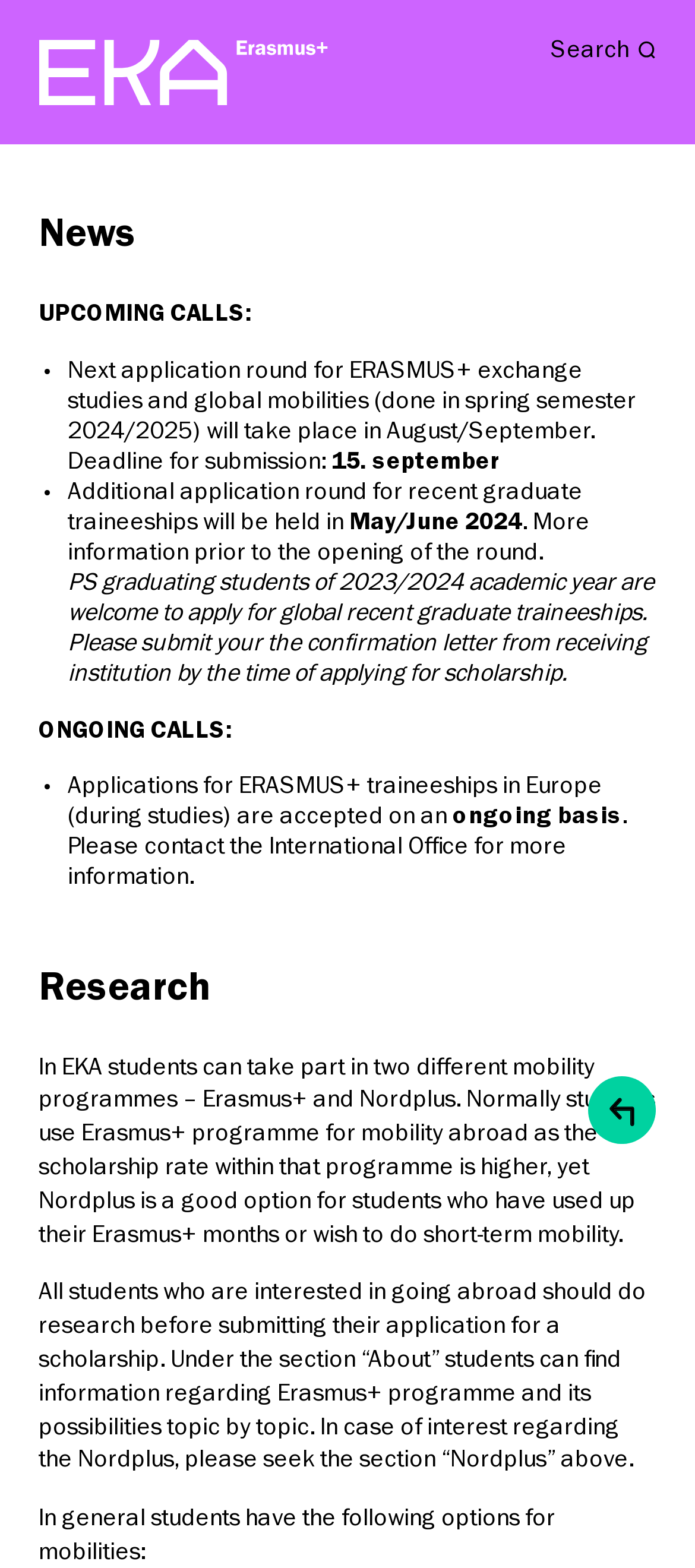Find the bounding box coordinates for the UI element that matches this description: "parent_node: Search".

[0.847, 0.687, 0.944, 0.73]